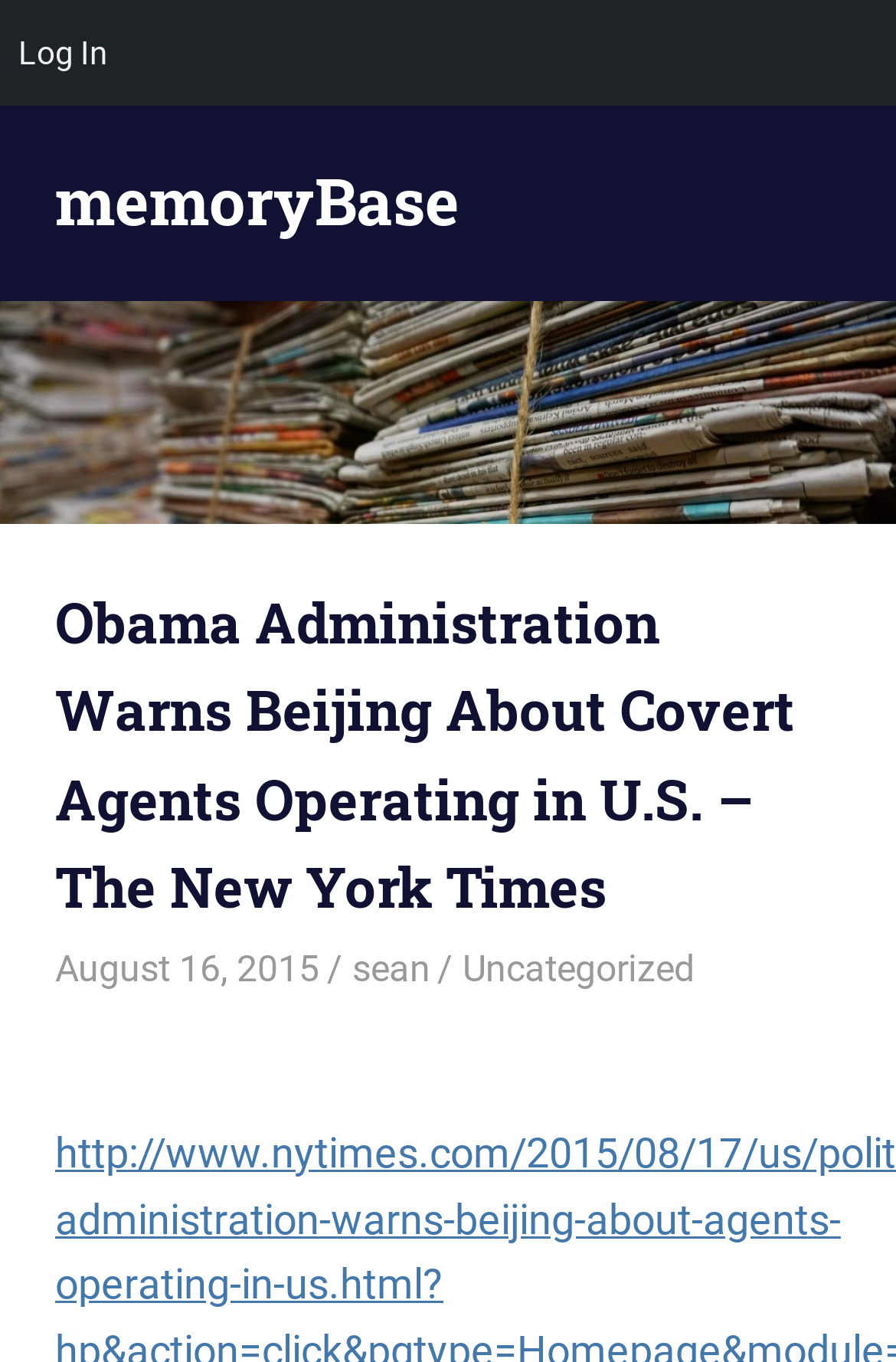Determine the bounding box coordinates for the UI element described. Format the coordinates as (top-left x, top-left y, bottom-right x, bottom-right y) and ensure all values are between 0 and 1. Element description: Uncategorized

[0.516, 0.696, 0.775, 0.728]